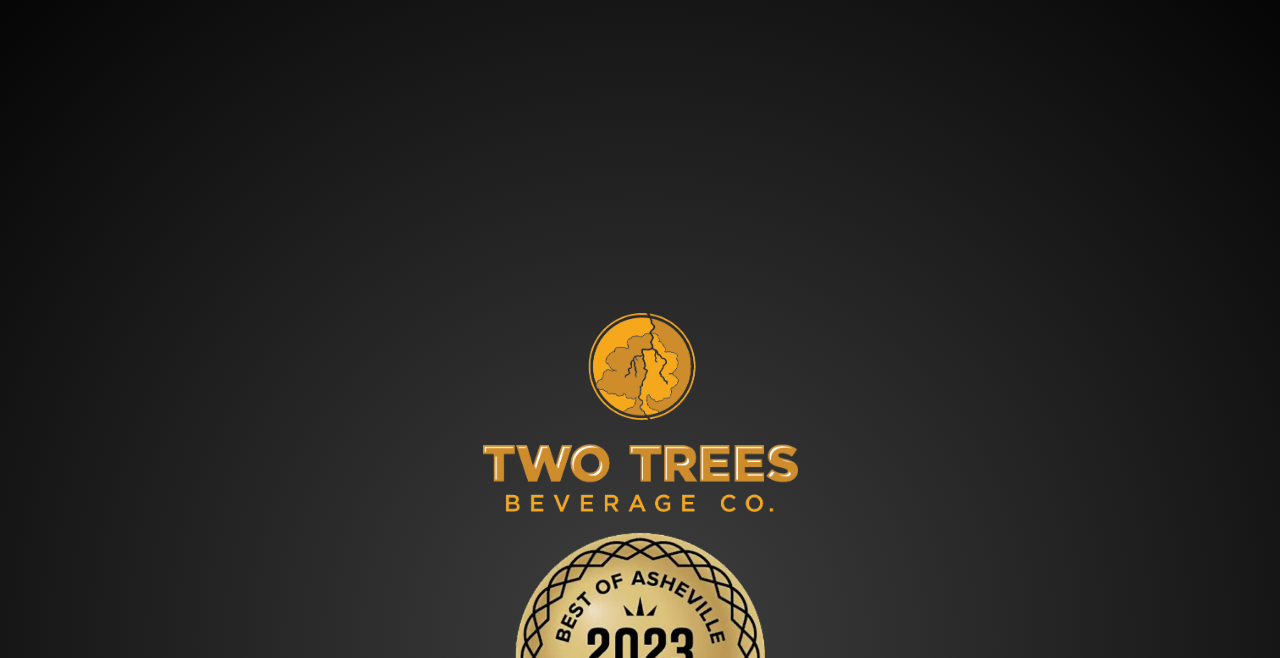Use a single word or phrase to answer the question:
What is the relative position of the 'INQUIRIES' link?

Rightmost